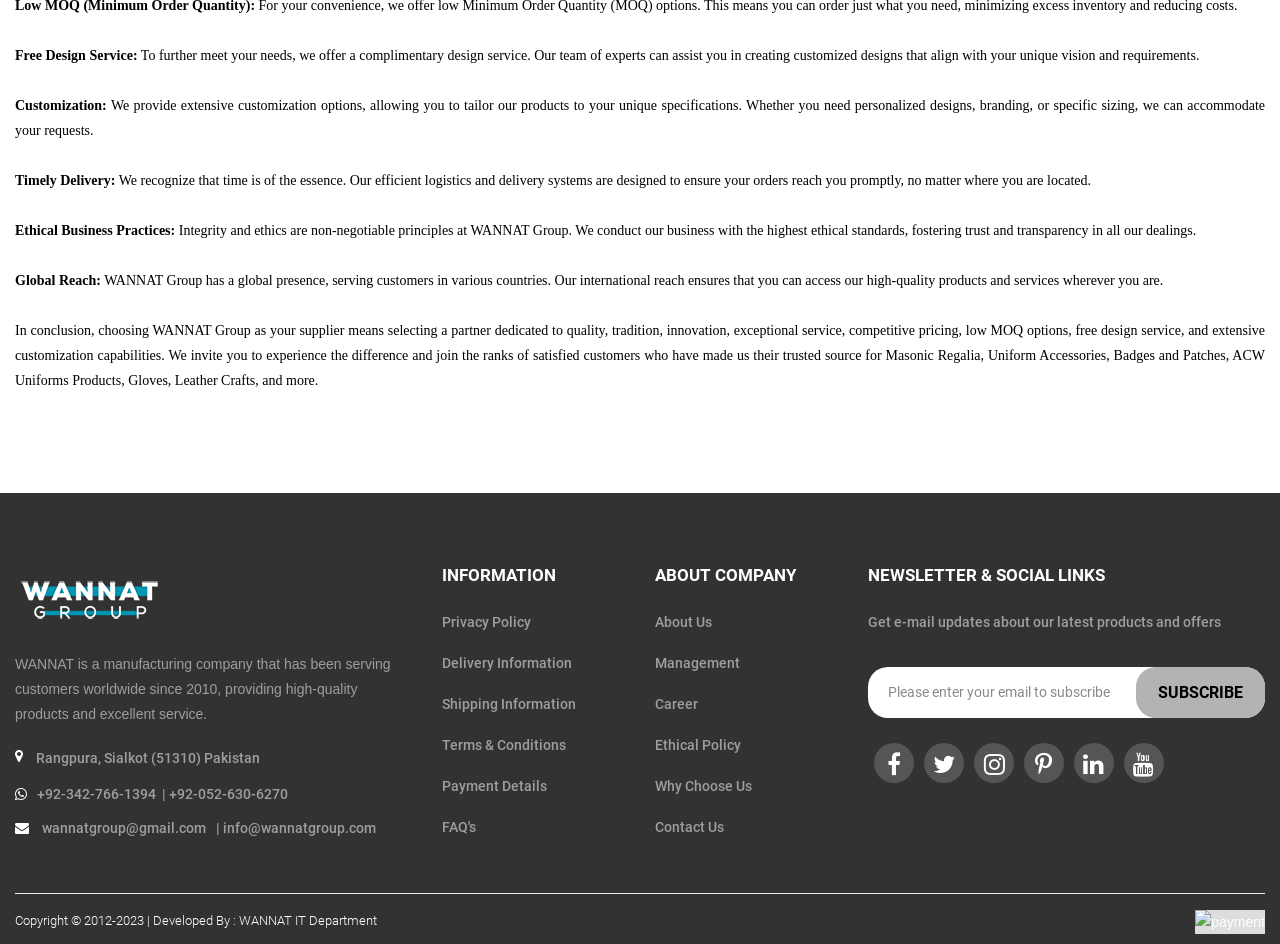Please find the bounding box coordinates of the clickable region needed to complete the following instruction: "Go to the top of the page". The bounding box coordinates must consist of four float numbers between 0 and 1, i.e., [left, top, right, bottom].

None